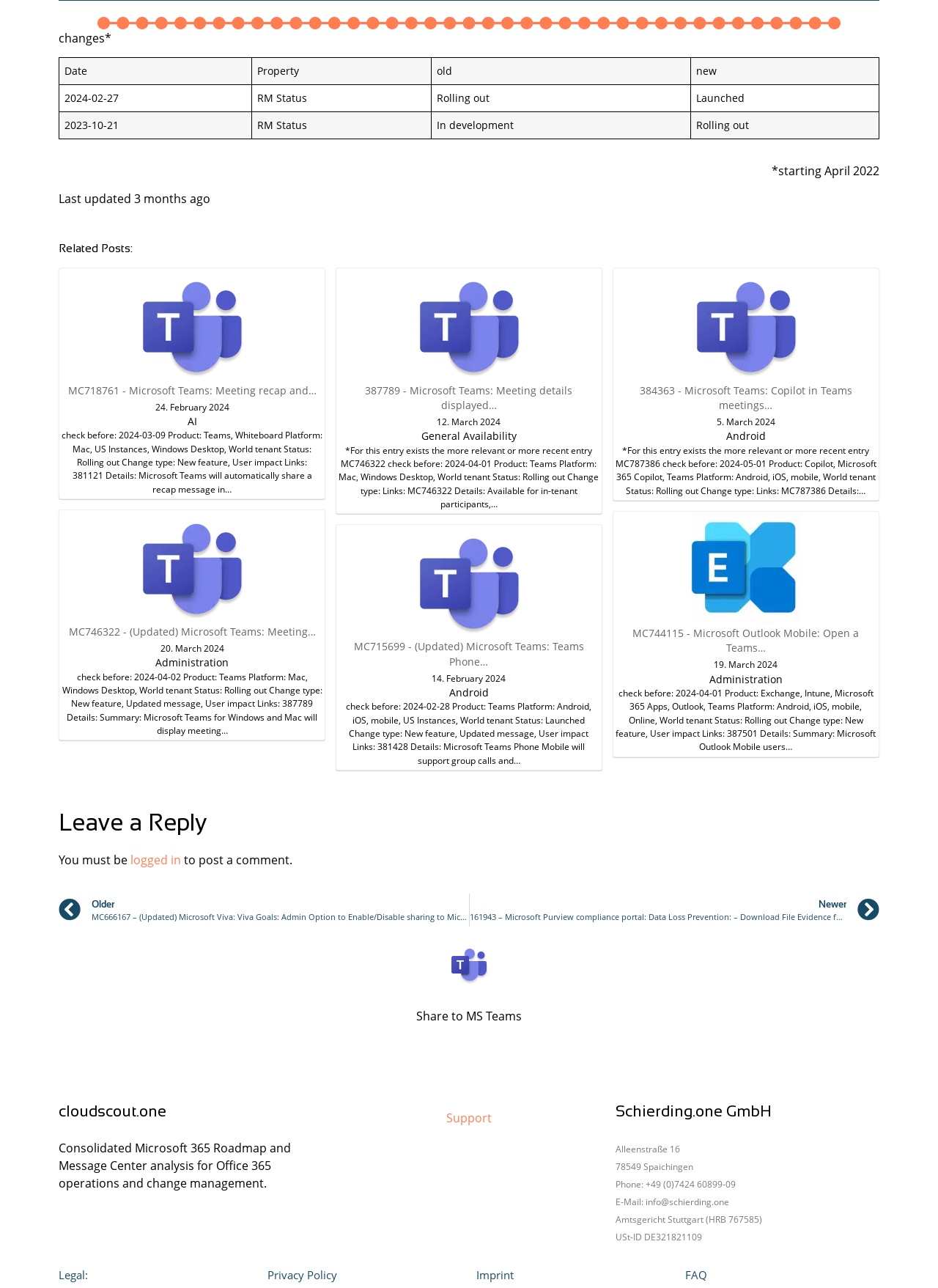Use a single word or phrase to answer this question: 
What is the change type of the third entry?

New feature